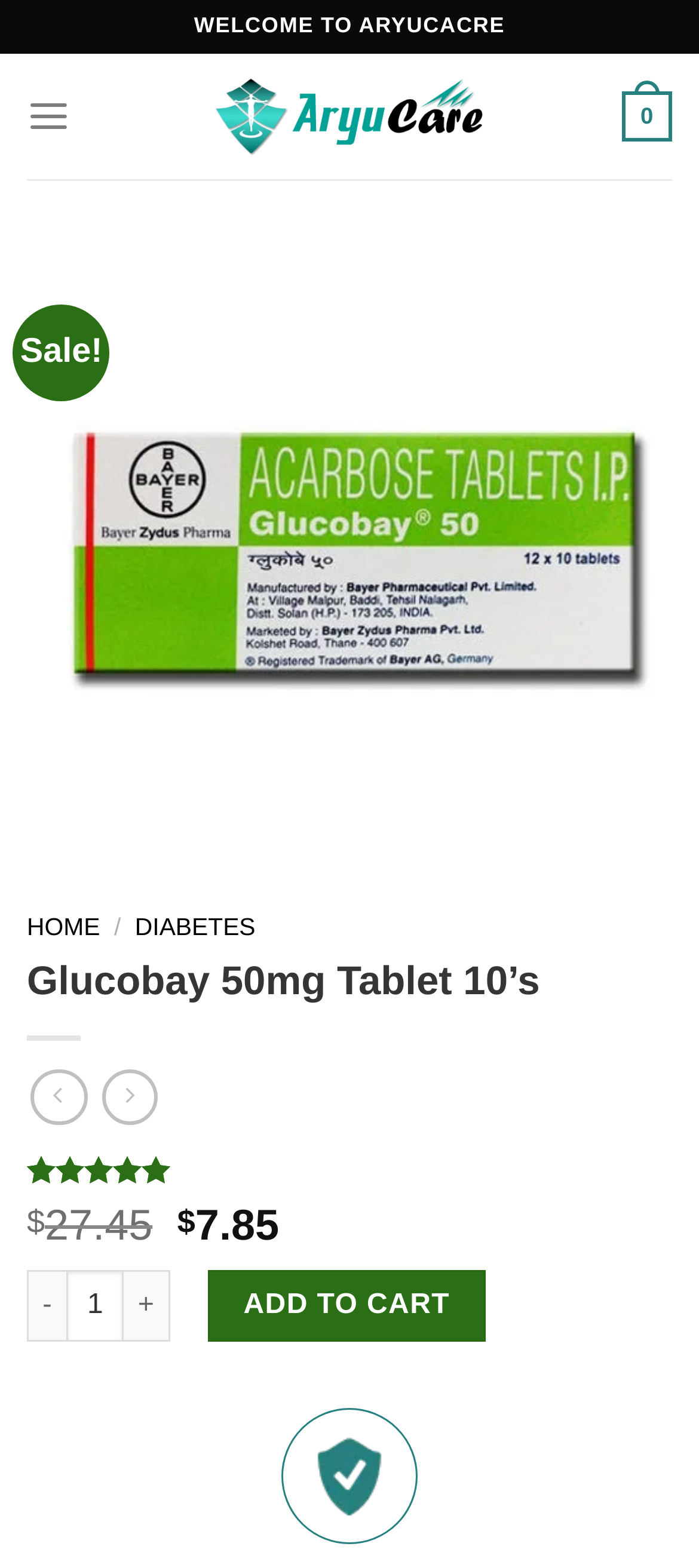How can I add Glucobay 50mg Tablet to my cart?
Refer to the image and respond with a one-word or short-phrase answer.

Click the 'ADD TO CART' button